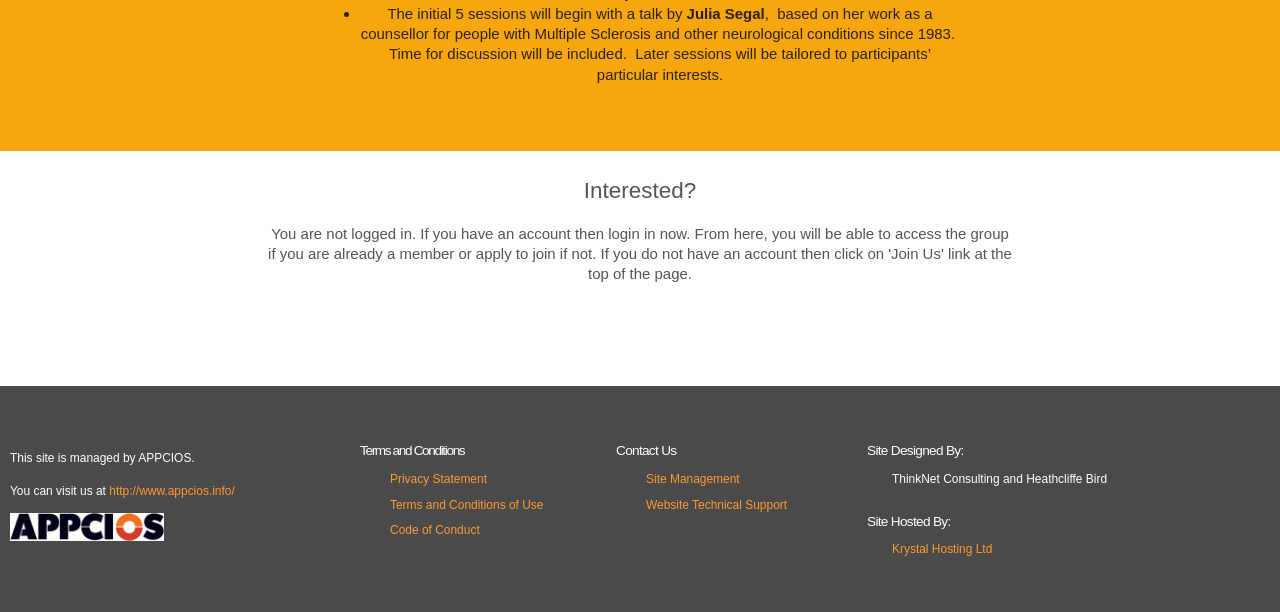What is the purpose of the initial 5 sessions?
Please respond to the question with as much detail as possible.

The initial 5 sessions will begin with a talk by Julia Segal, and time for discussion will be included, indicating that the purpose of these sessions is to facilitate discussion and talk.